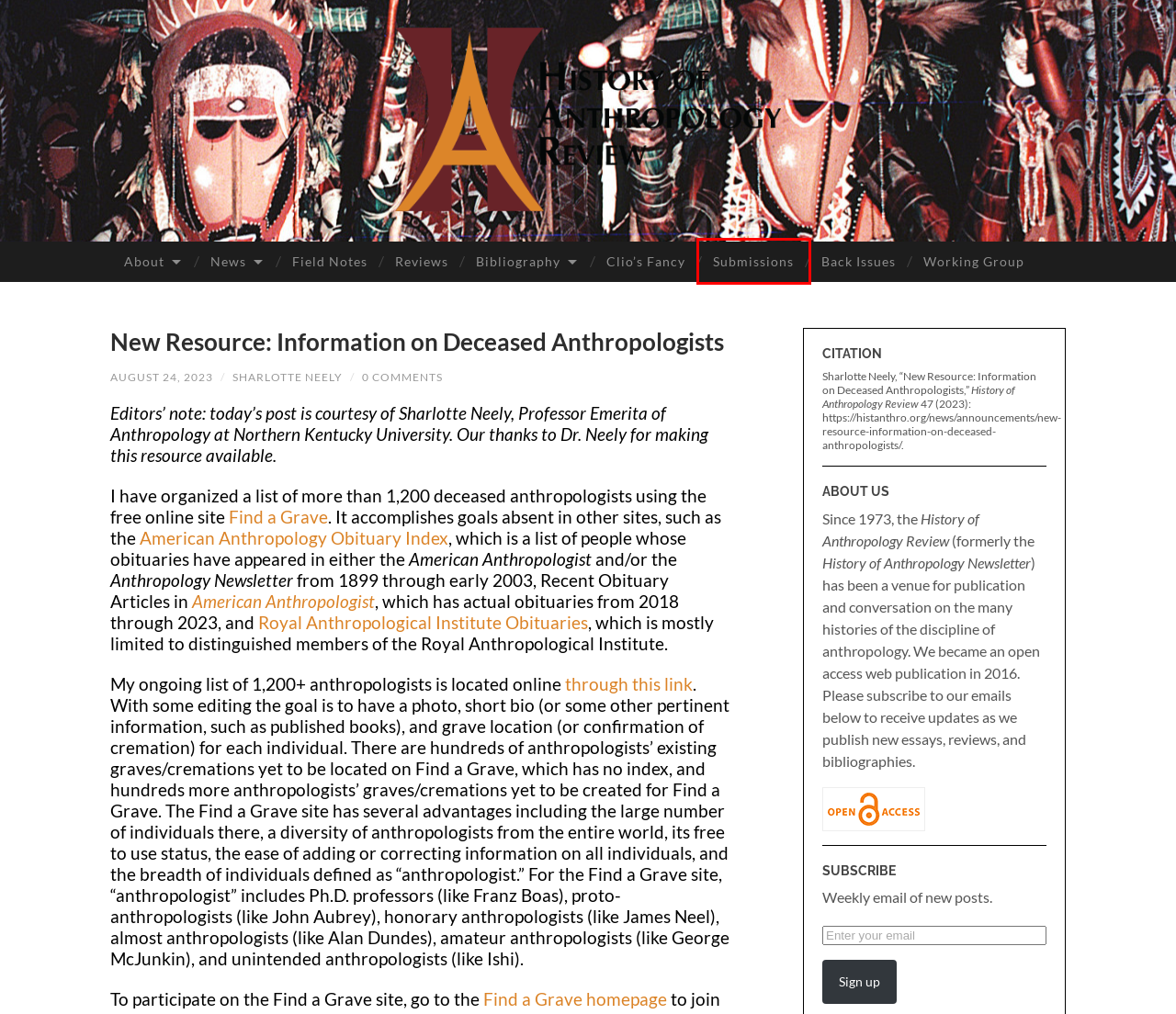Given a screenshot of a webpage with a red bounding box around an element, choose the most appropriate webpage description for the new page displayed after clicking the element within the bounding box. Here are the candidates:
A. News – History of Anthropology Review
B. Renewing the History of Anthropology Newsletter – History of Anthropology Review
C. Submissions – History of Anthropology Review
D. Reviews – History of Anthropology Review
E. Clio’s Fancy – History of Anthropology Review
F. Recent Obituary Articles in American Anthropologist – History of Anthropology Review
G. Sharlotte Neely – History of Anthropology Review
H. Field Notes – History of Anthropology Review

C